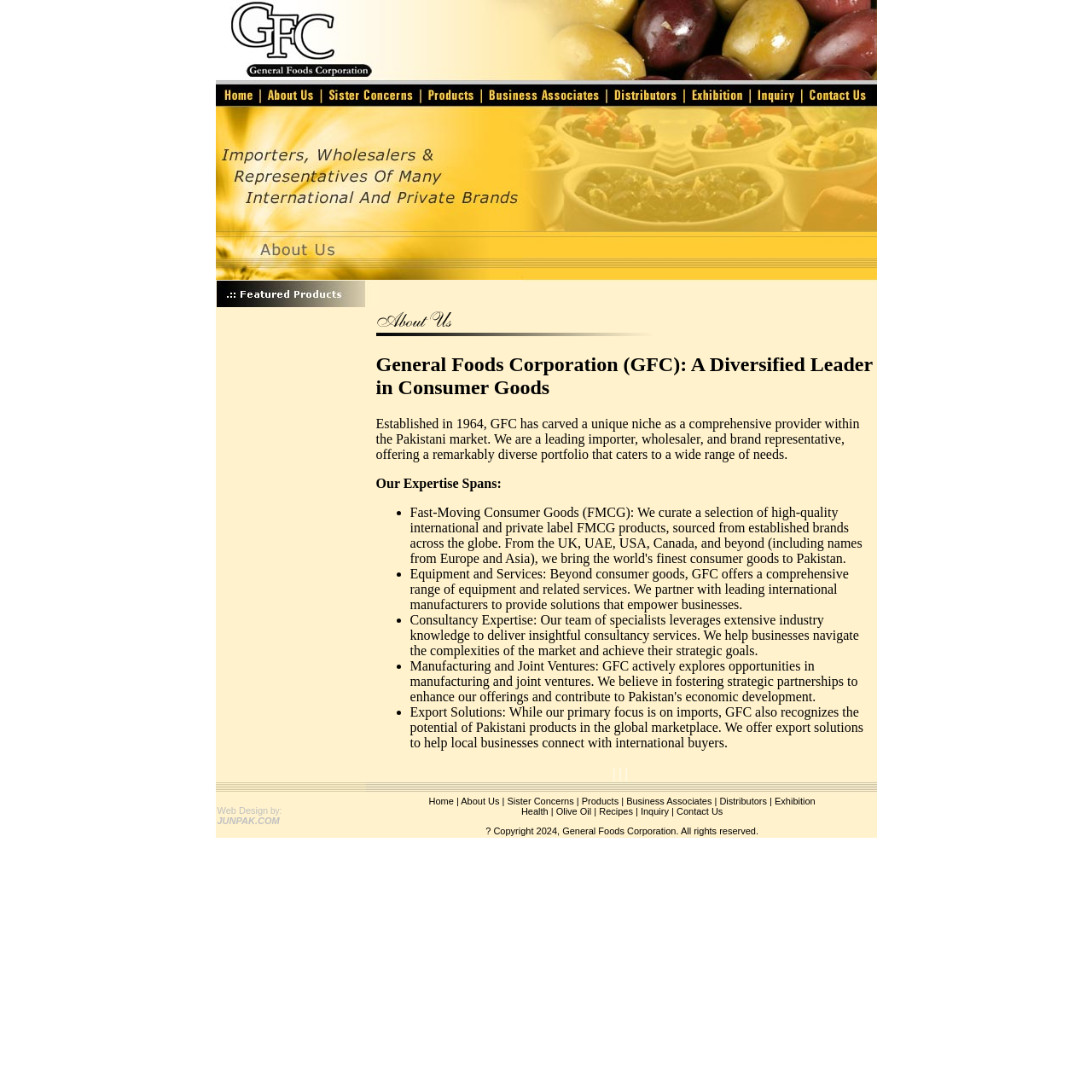Locate the bounding box coordinates of the element I should click to achieve the following instruction: "Contact Us".

[0.619, 0.738, 0.662, 0.748]